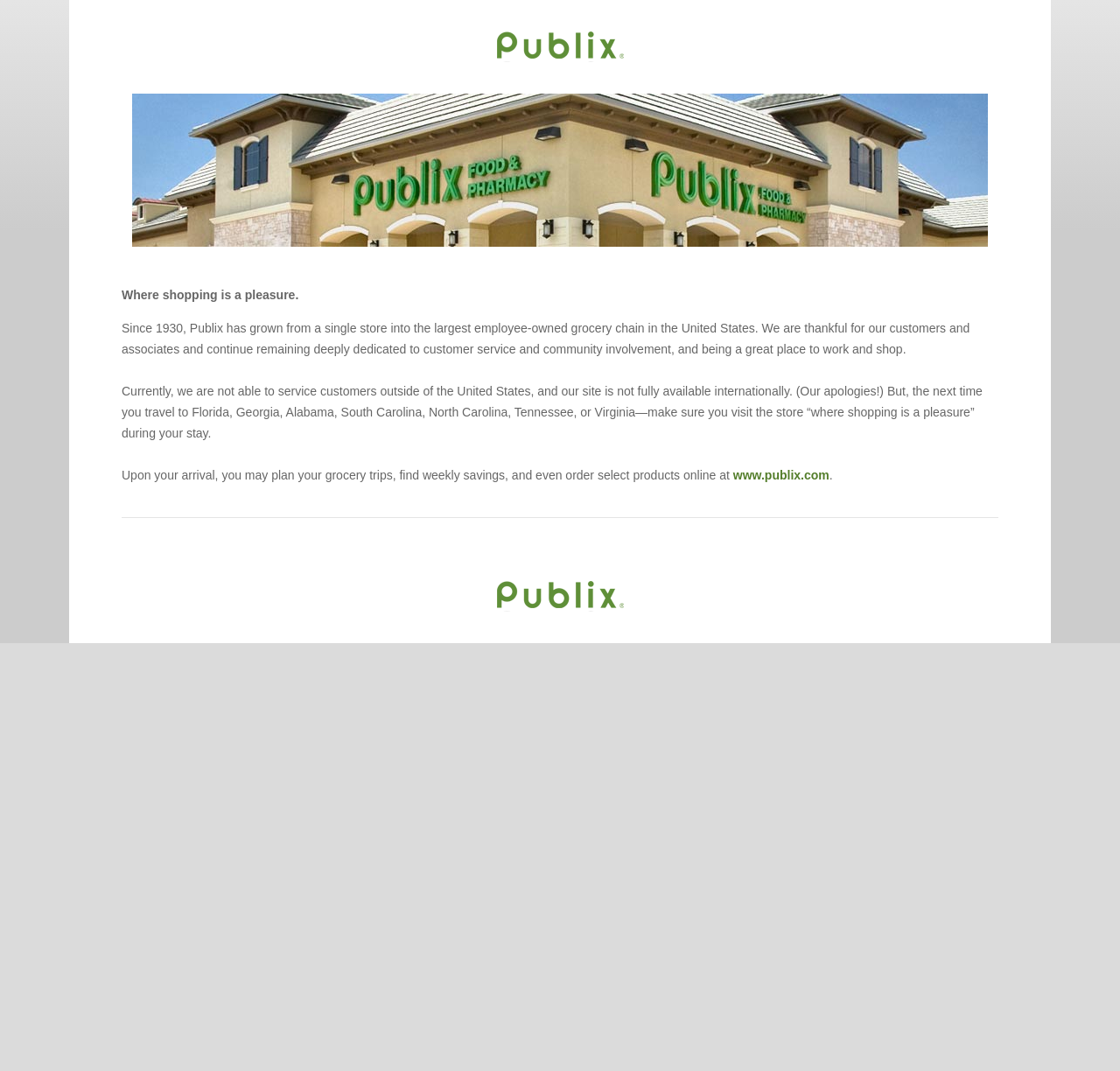Using floating point numbers between 0 and 1, provide the bounding box coordinates in the format (top-left x, top-left y, bottom-right x, bottom-right y). Locate the UI element described here: www.publix.com

[0.655, 0.437, 0.74, 0.45]